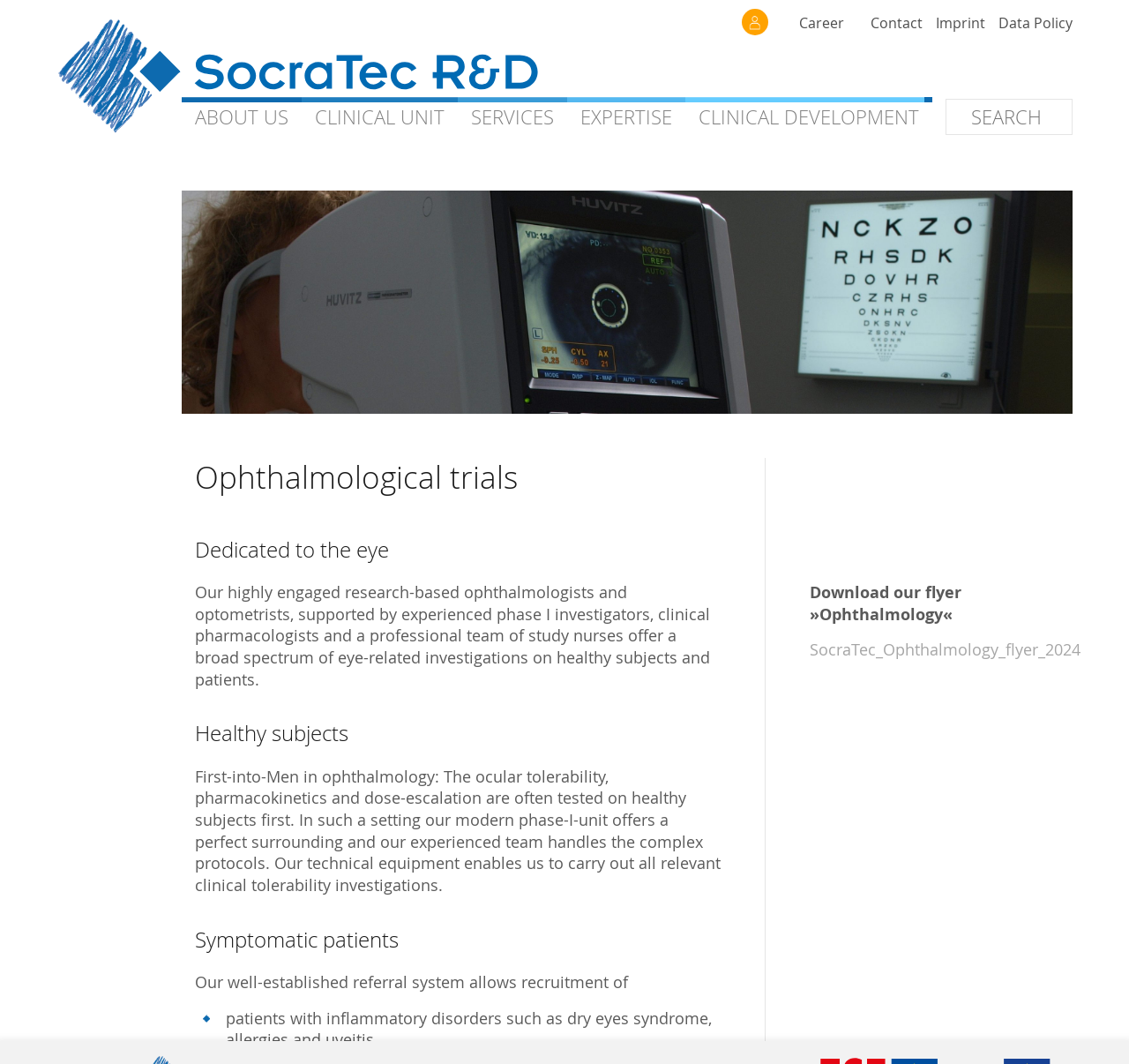Given the element description: "Imprint", predict the bounding box coordinates of the UI element it refers to, using four float numbers between 0 and 1, i.e., [left, top, right, bottom].

[0.829, 0.012, 0.873, 0.031]